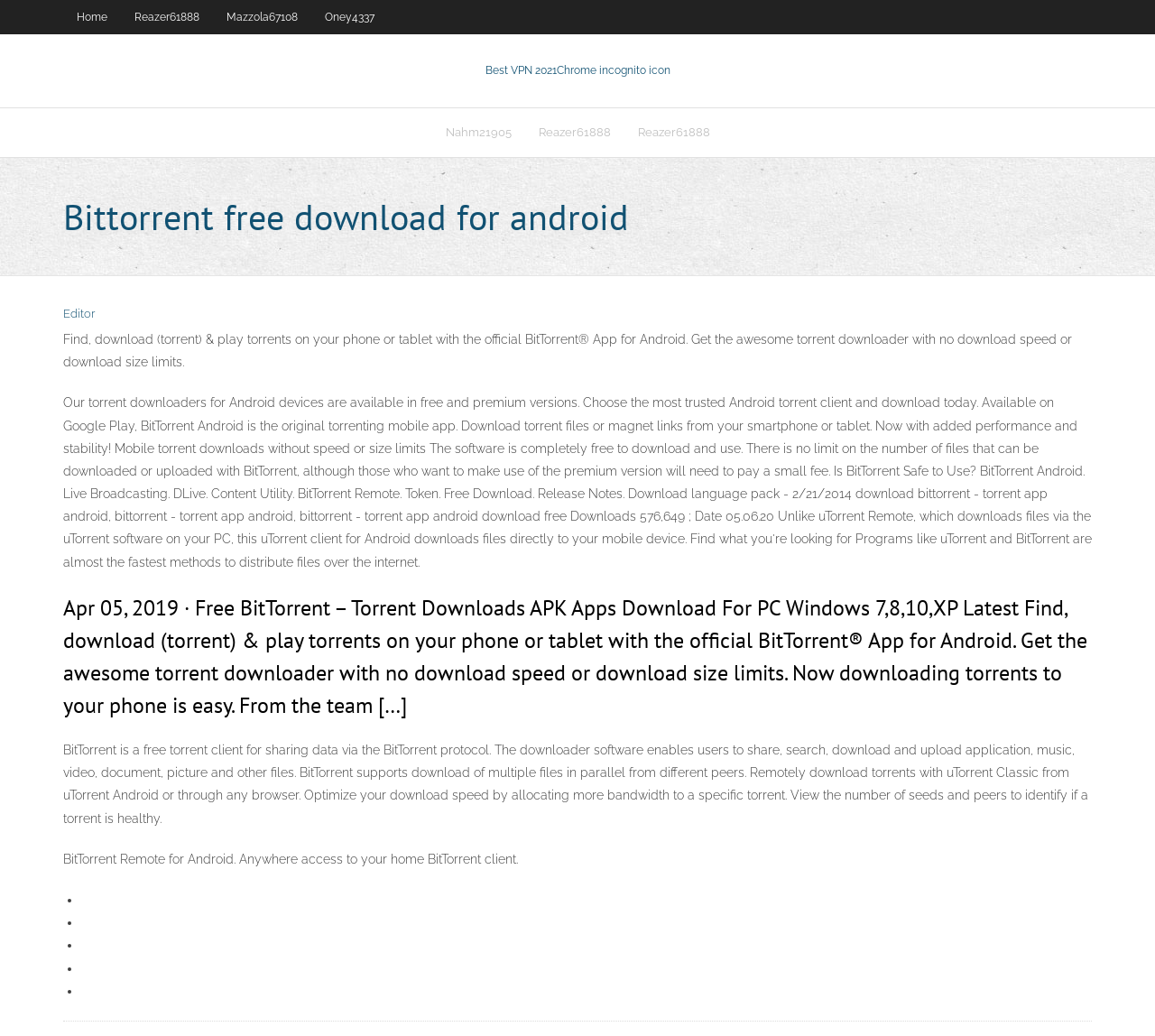Determine the coordinates of the bounding box that should be clicked to complete the instruction: "Click on Nahm21905". The coordinates should be represented by four float numbers between 0 and 1: [left, top, right, bottom].

[0.374, 0.105, 0.454, 0.151]